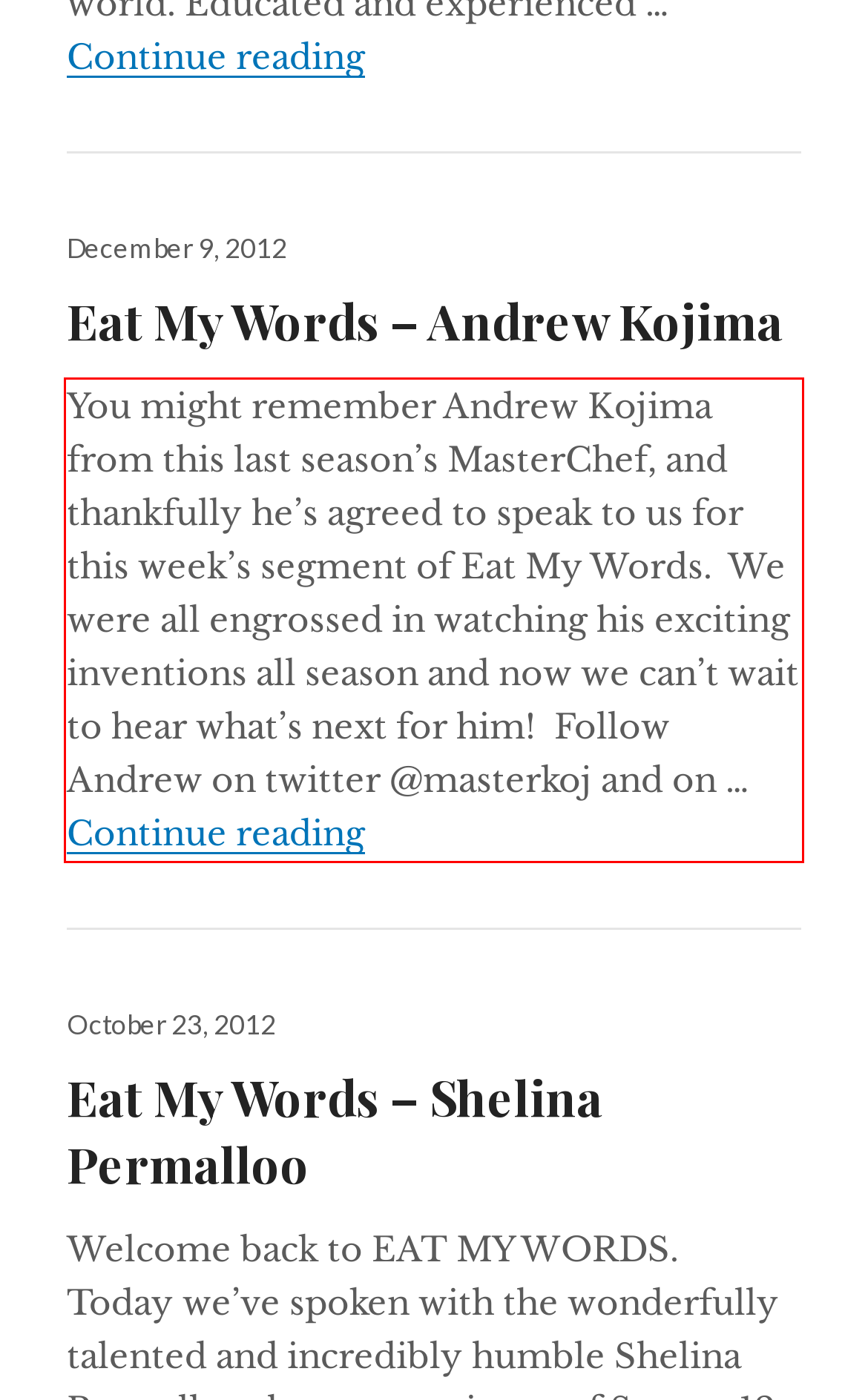You are provided with a screenshot of a webpage containing a red bounding box. Please extract the text enclosed by this red bounding box.

You might remember Andrew Kojima from this last season’s MasterChef, and thankfully he’s agreed to speak to us for this week’s segment of Eat My Words. We were all engrossed in watching his exciting inventions all season and now we can’t wait to hear what’s next for him! Follow Andrew on twitter @masterkoj and on … Continue reading Eat My Words – Andrew Kojima